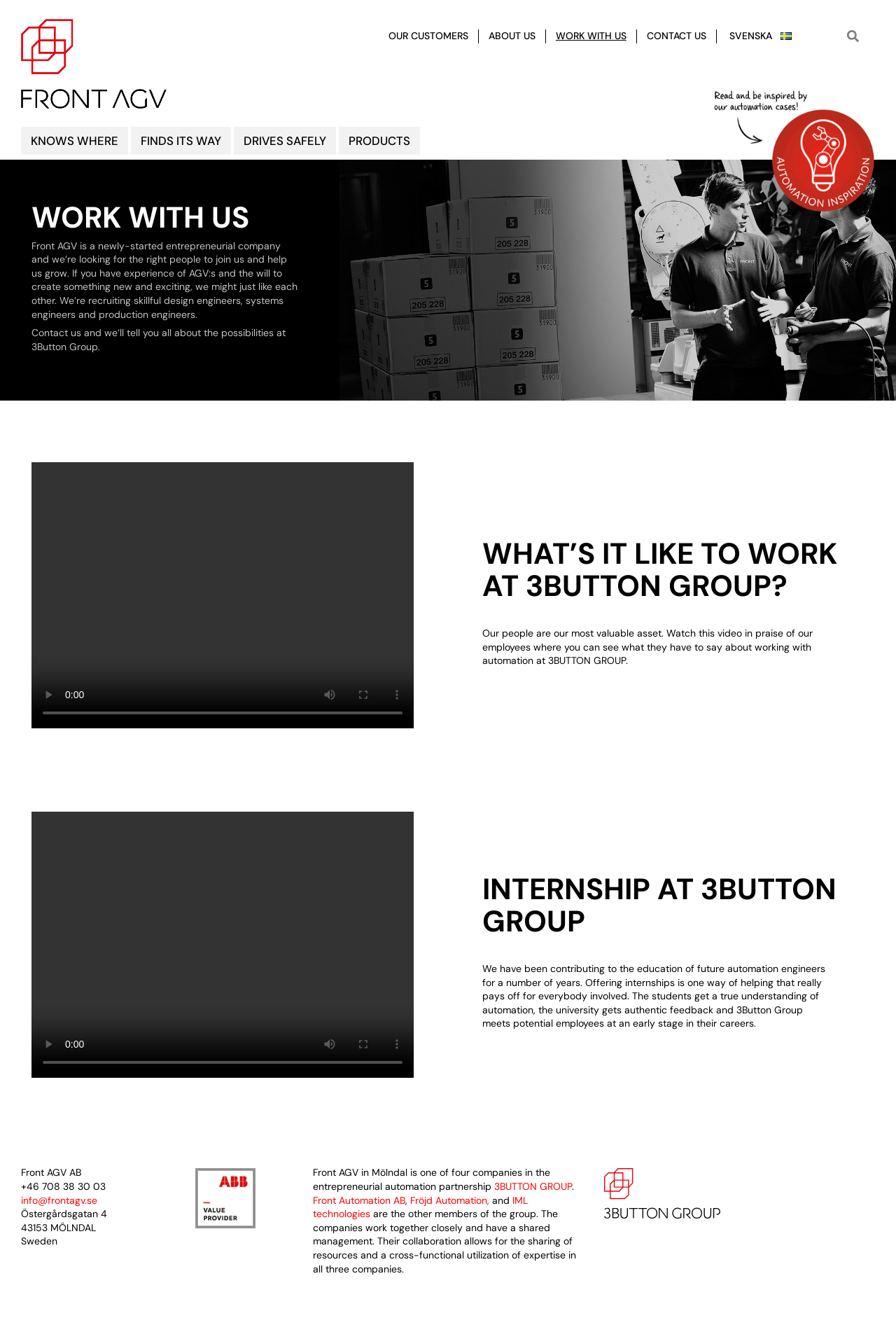Show the bounding box coordinates for the element that needs to be clicked to execute the following instruction: "Click on the '3BUTTON GROUP' link". Provide the coordinates in the form of four float numbers between 0 and 1, i.e., [left, top, right, bottom].

[0.551, 0.895, 0.638, 0.905]